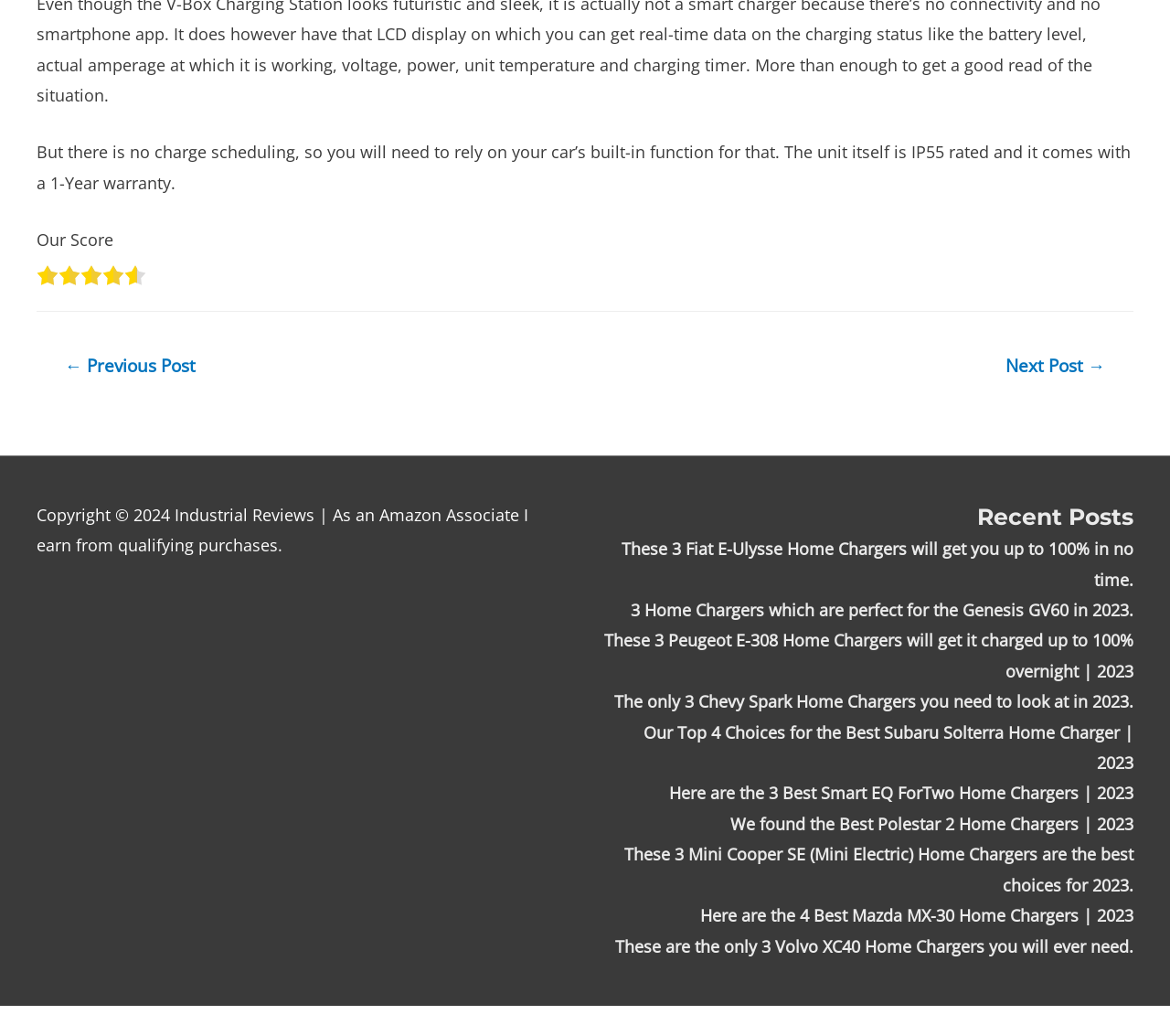Specify the bounding box coordinates (top-left x, top-left y, bottom-right x, bottom-right y) of the UI element in the screenshot that matches this description: Next Post →

[0.837, 0.334, 0.967, 0.374]